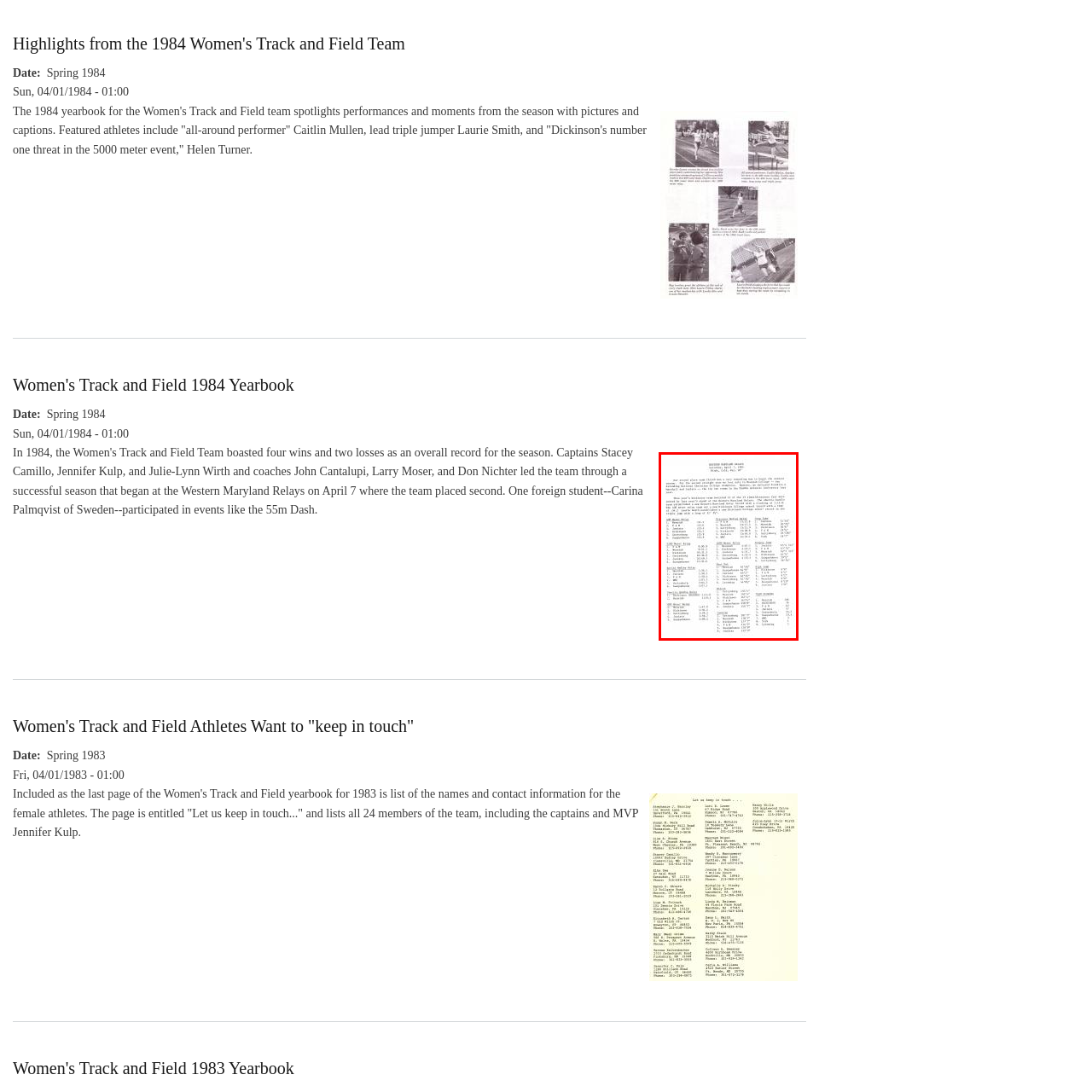Elaborate on the visual details of the image contained within the red boundary.

This image features a page from the "Women's Track and Field 1984 Yearbook," highlighting performances and moments from the spring season of 1984. The text includes various times and achievements of athletes, indicative of their participation and performance in track events. The document gives a detailed account of events held on April 1, 1984, at a track and field meet in Seattle, WA, alongside specific performance data for each athlete. This snapshot offers a glimpse into the dedication and accomplishments of the women who competed during this period, providing a historical context for the women's sports movement.